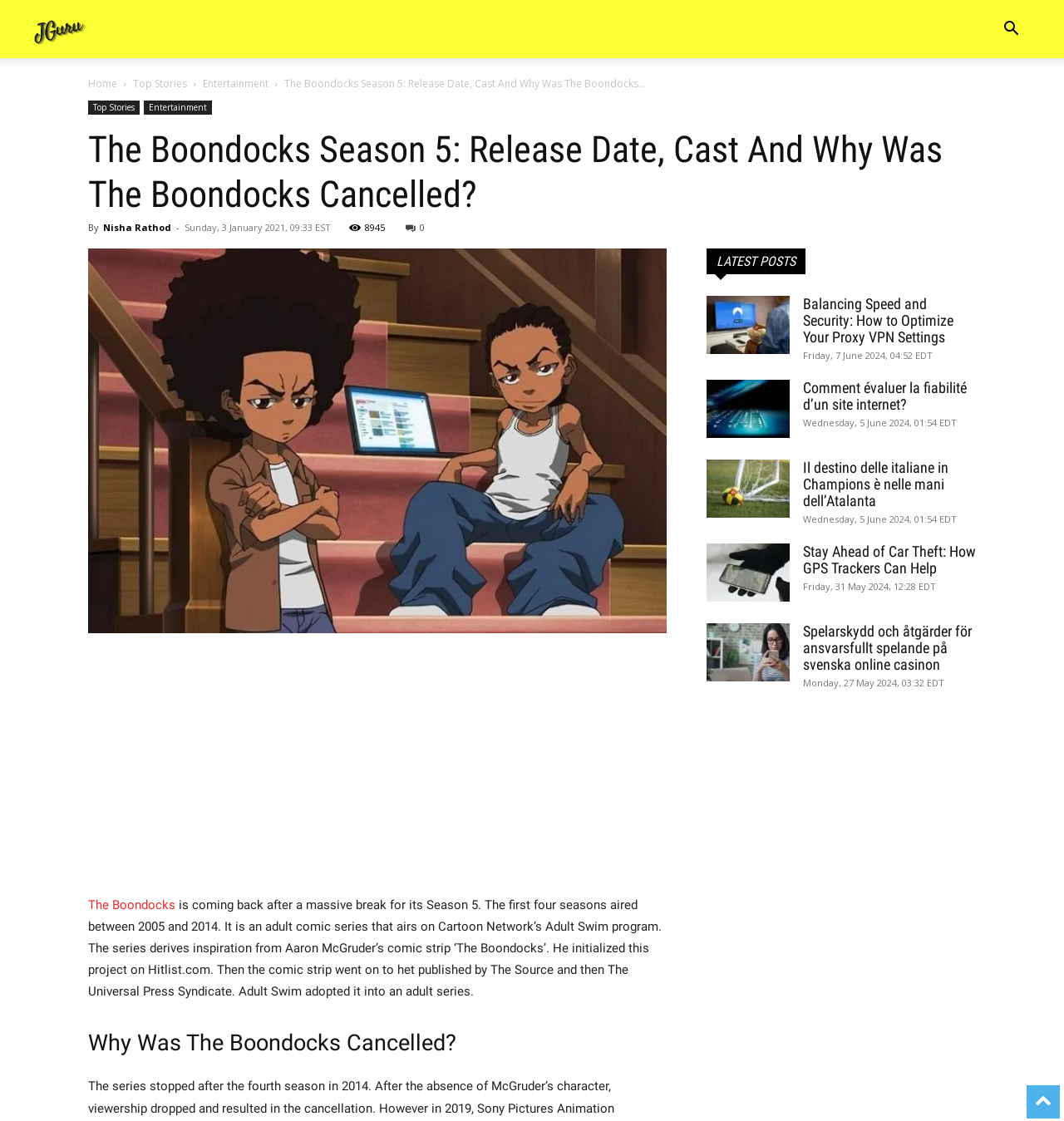Determine the bounding box coordinates of the element's region needed to click to follow the instruction: "Read The Boondocks Season 5 article". Provide these coordinates as four float numbers between 0 and 1, formatted as [left, top, right, bottom].

[0.267, 0.068, 0.607, 0.081]